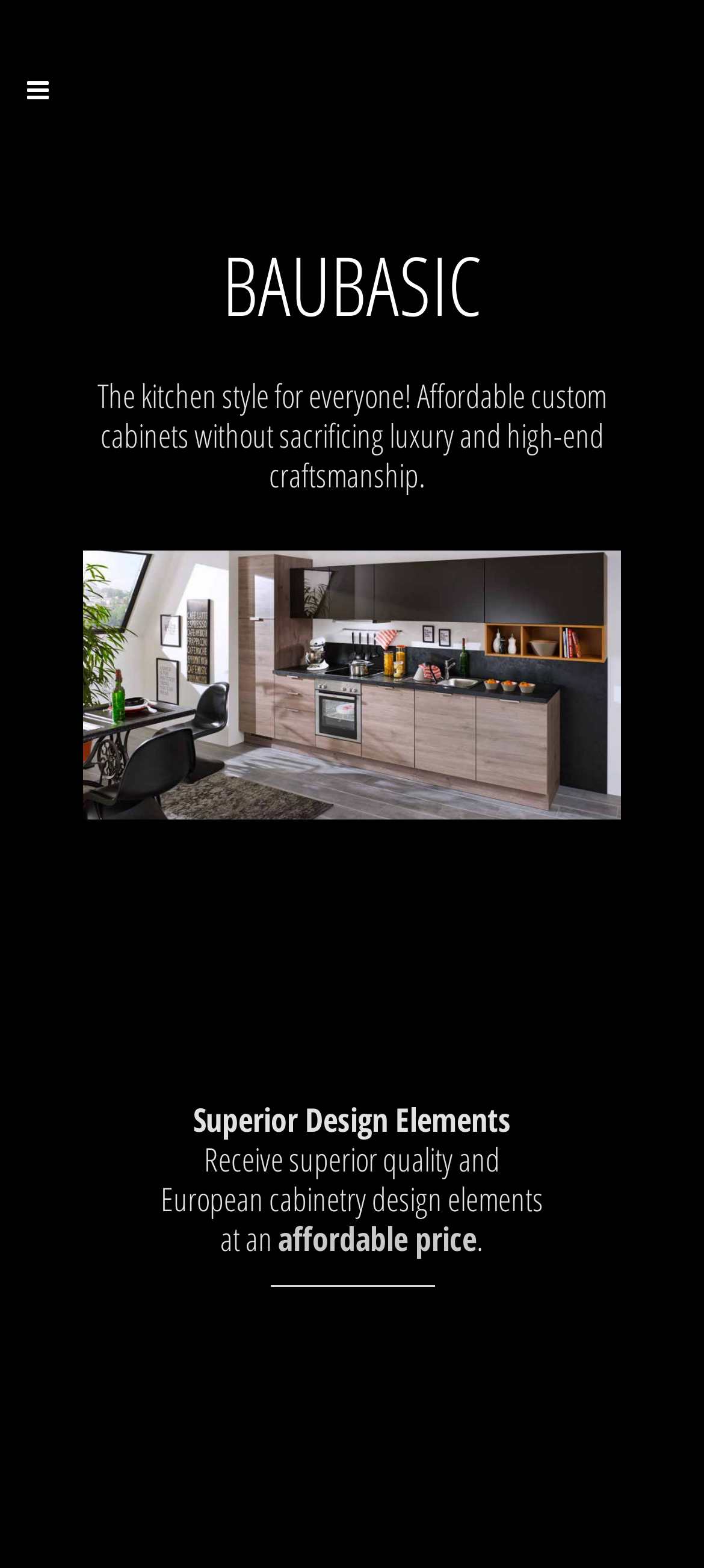Respond to the question below with a single word or phrase:
What is the emphasis of BauTeam Boston's design?

European cabinetry